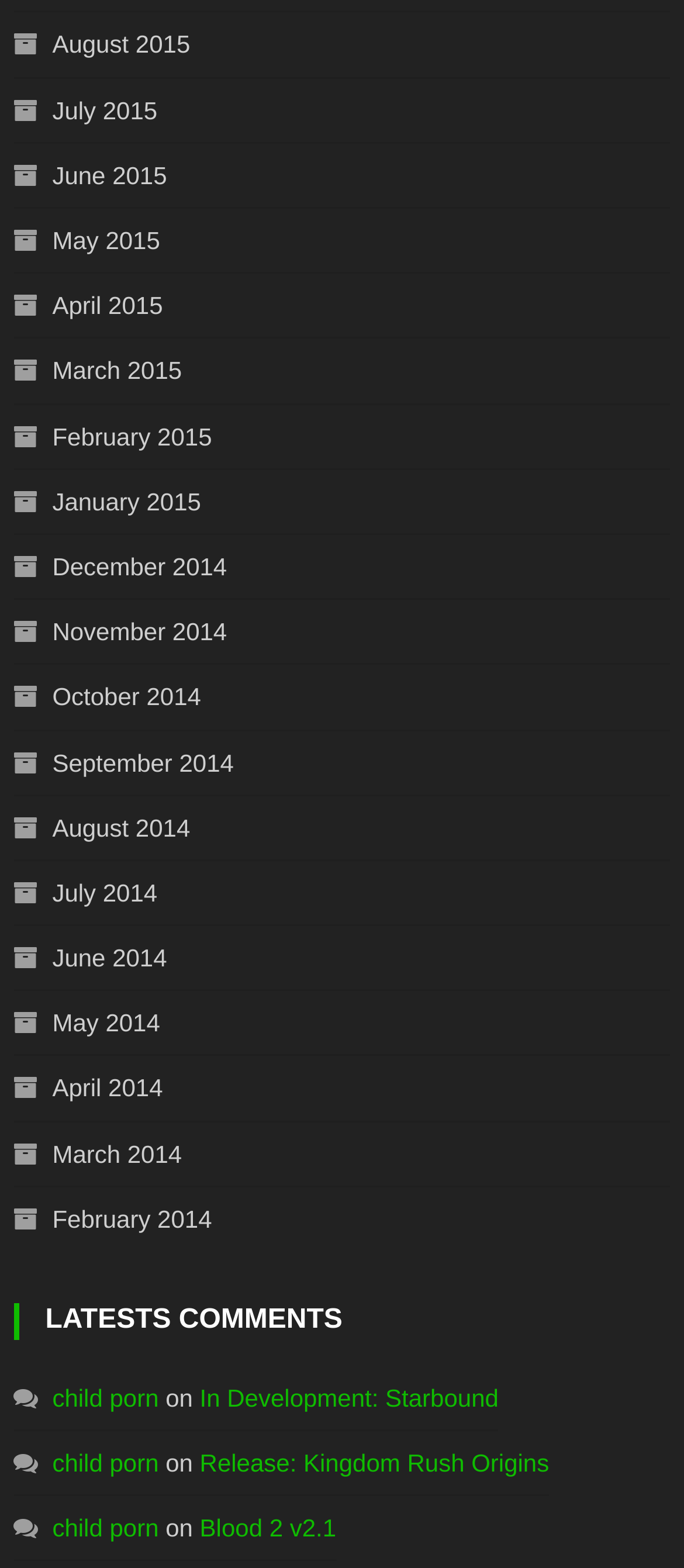Using details from the image, please answer the following question comprehensively:
What is the earliest month listed?

By examining the list of links on the webpage, I found that the earliest month listed is December 2014, which is located at the bottom of the list.